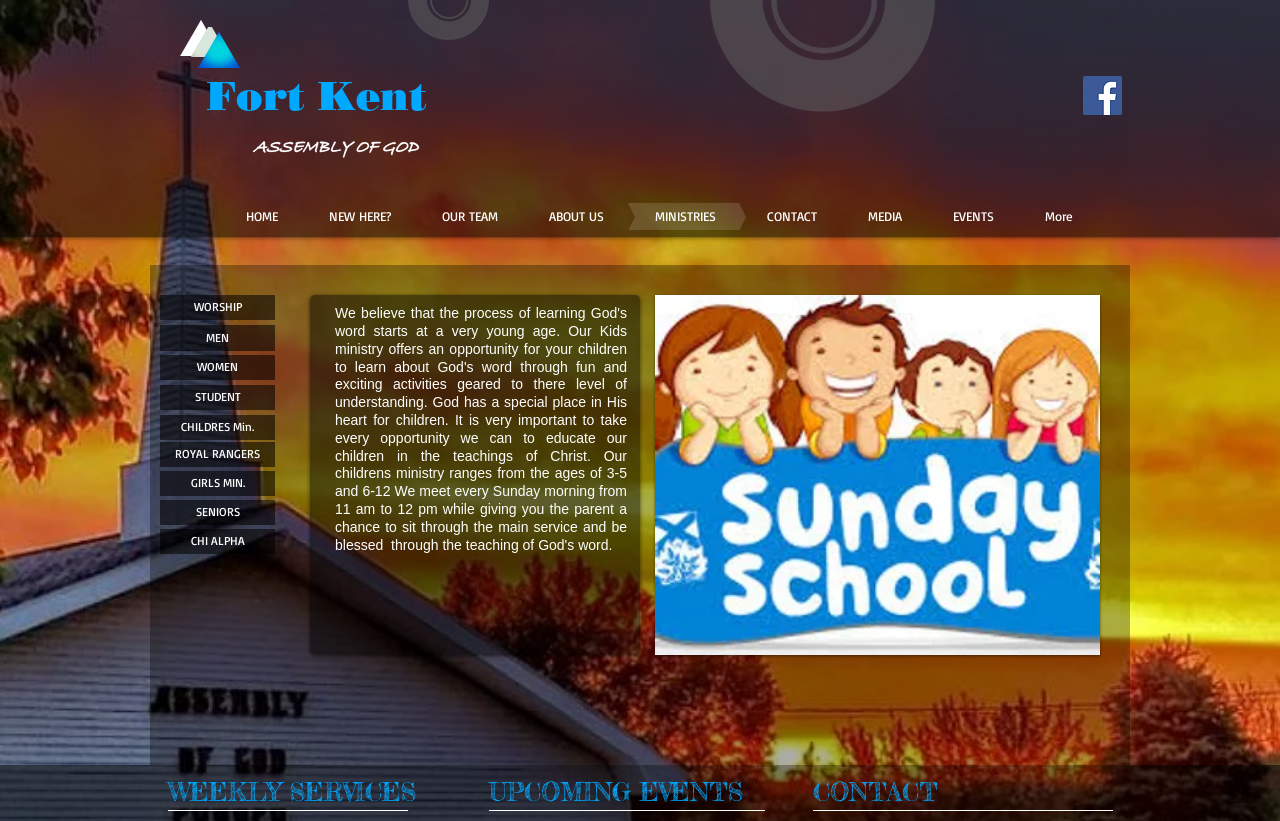Kindly determine the bounding box coordinates for the clickable area to achieve the given instruction: "Click on Facebook link".

[0.846, 0.093, 0.877, 0.14]